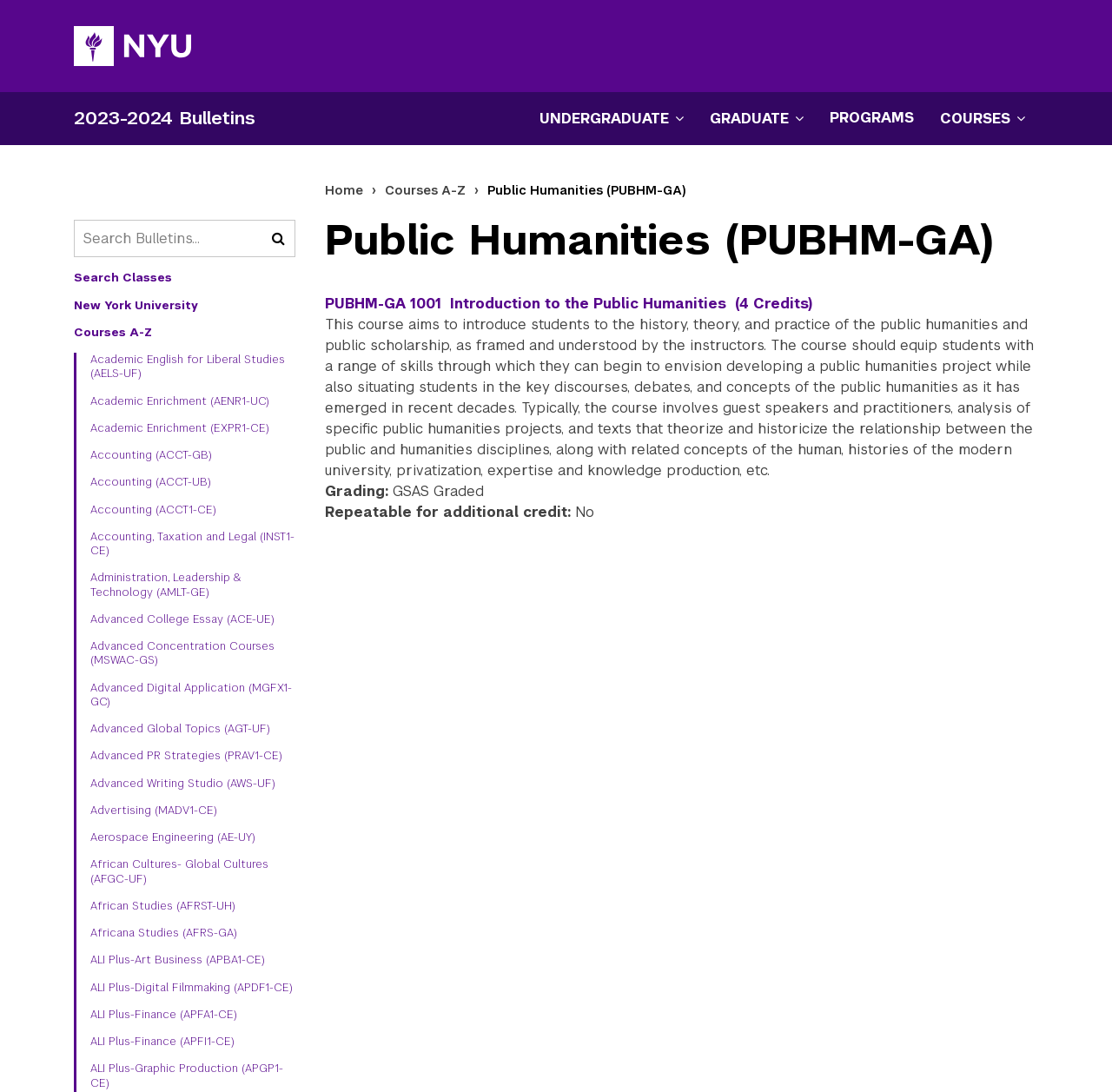Using the format (top-left x, top-left y, bottom-right x, bottom-right y), and given the element description, identify the bounding box coordinates within the screenshot: ALI Plus-​Graphic Production (APGP1-​CE)

[0.081, 0.972, 0.266, 0.998]